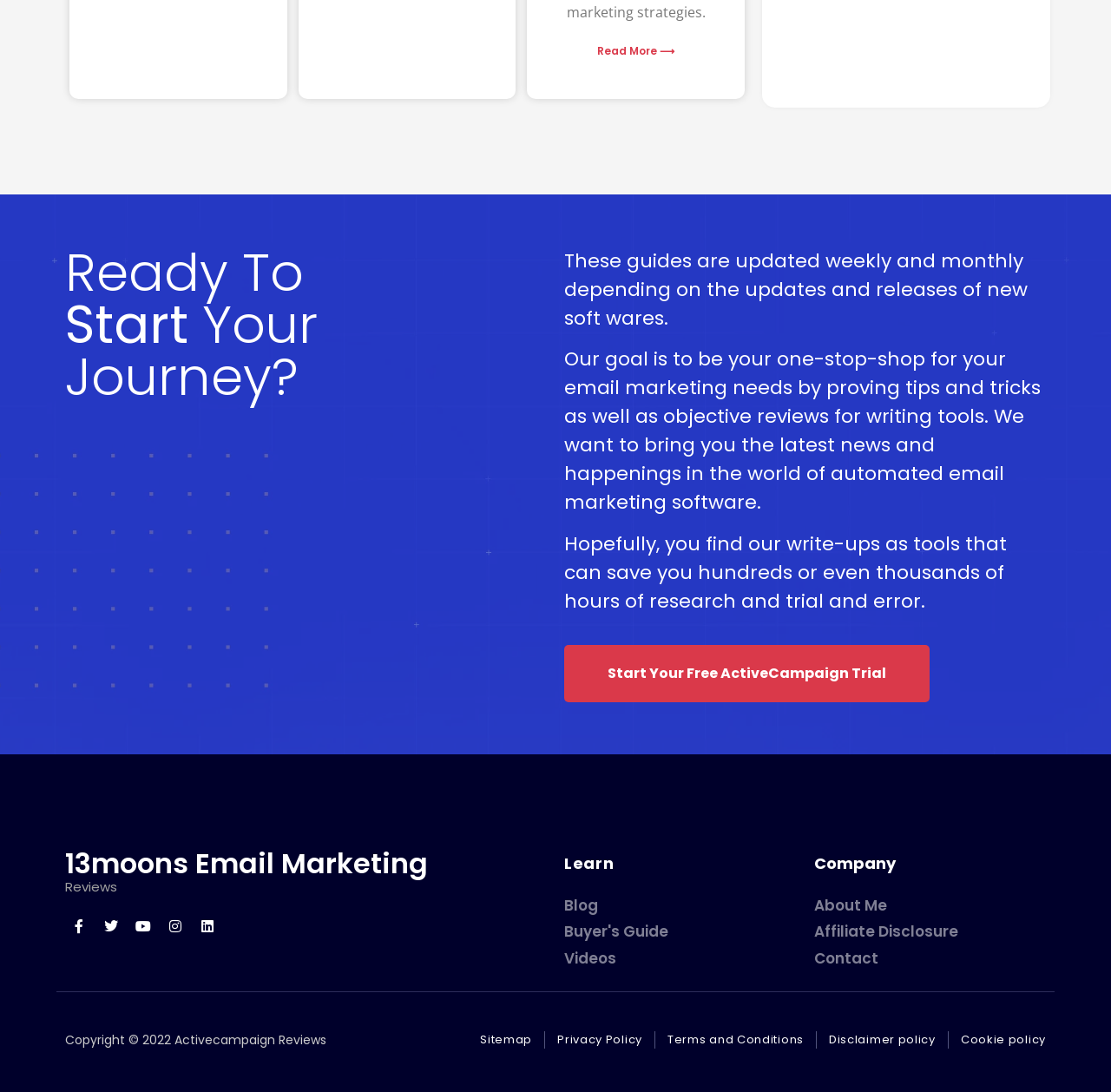How many social media platforms are linked on the webpage?
Craft a detailed and extensive response to the question.

The webpage contains links to five social media platforms: Facebook, Twitter, Youtube, Instagram, and Linkedin, as indicated by the icons and text next to each link.